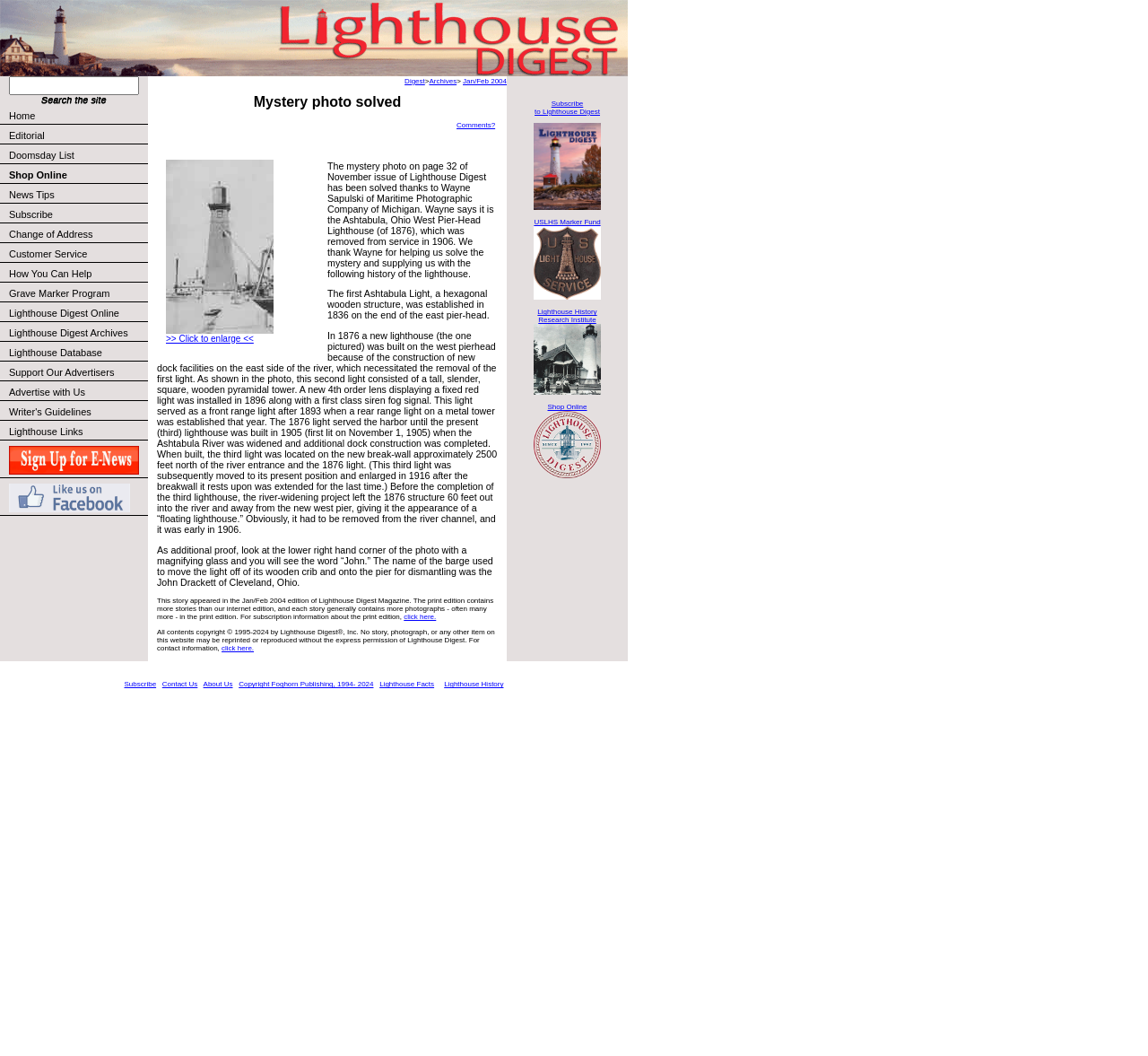Locate the bounding box coordinates of the clickable region necessary to complete the following instruction: "Go to Home page". Provide the coordinates in the format of four float numbers between 0 and 1, i.e., [left, top, right, bottom].

[0.0, 0.1, 0.129, 0.119]